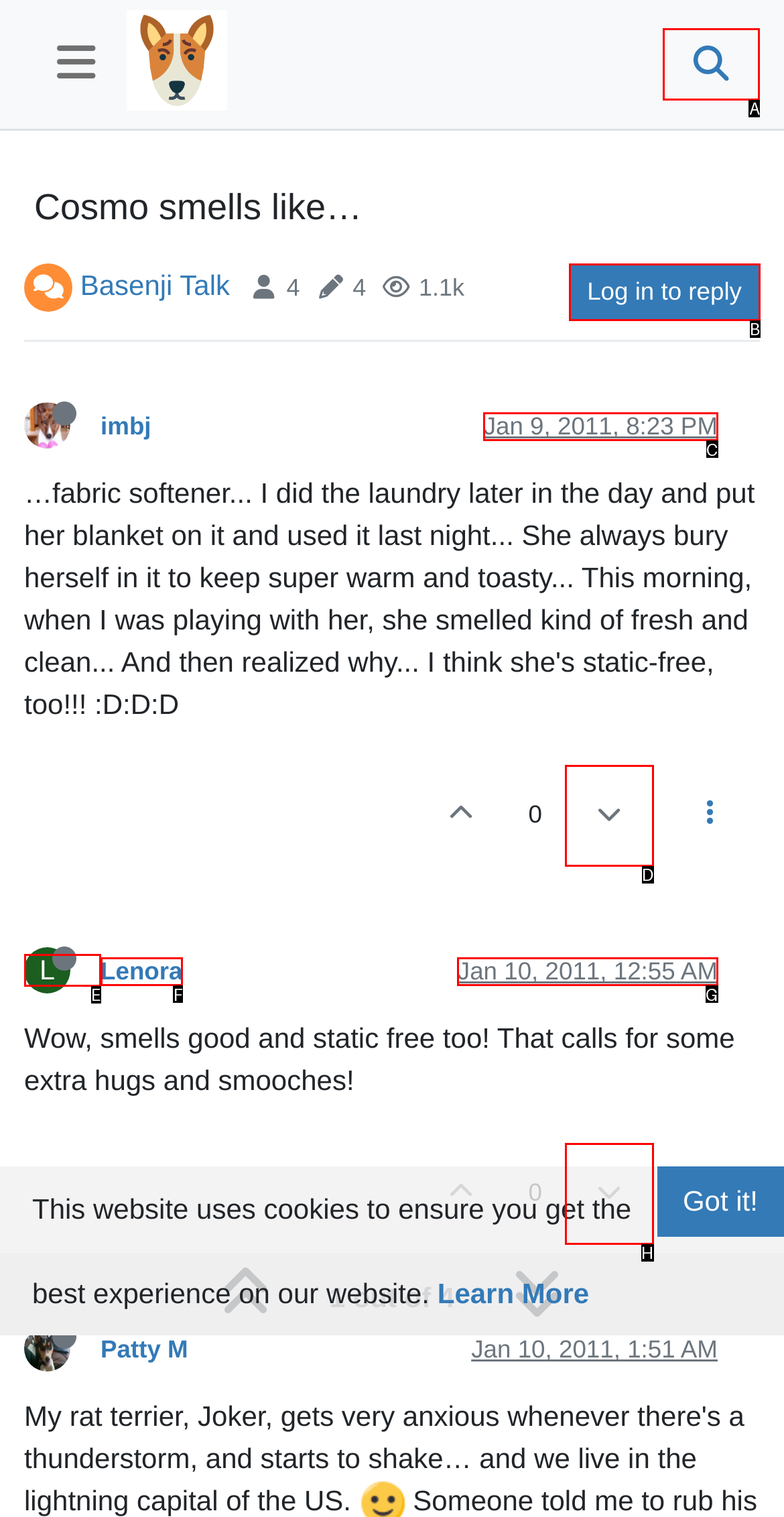Select the appropriate HTML element to click on to finish the task: Read about What is Isagenix?.
Answer with the letter corresponding to the selected option.

None